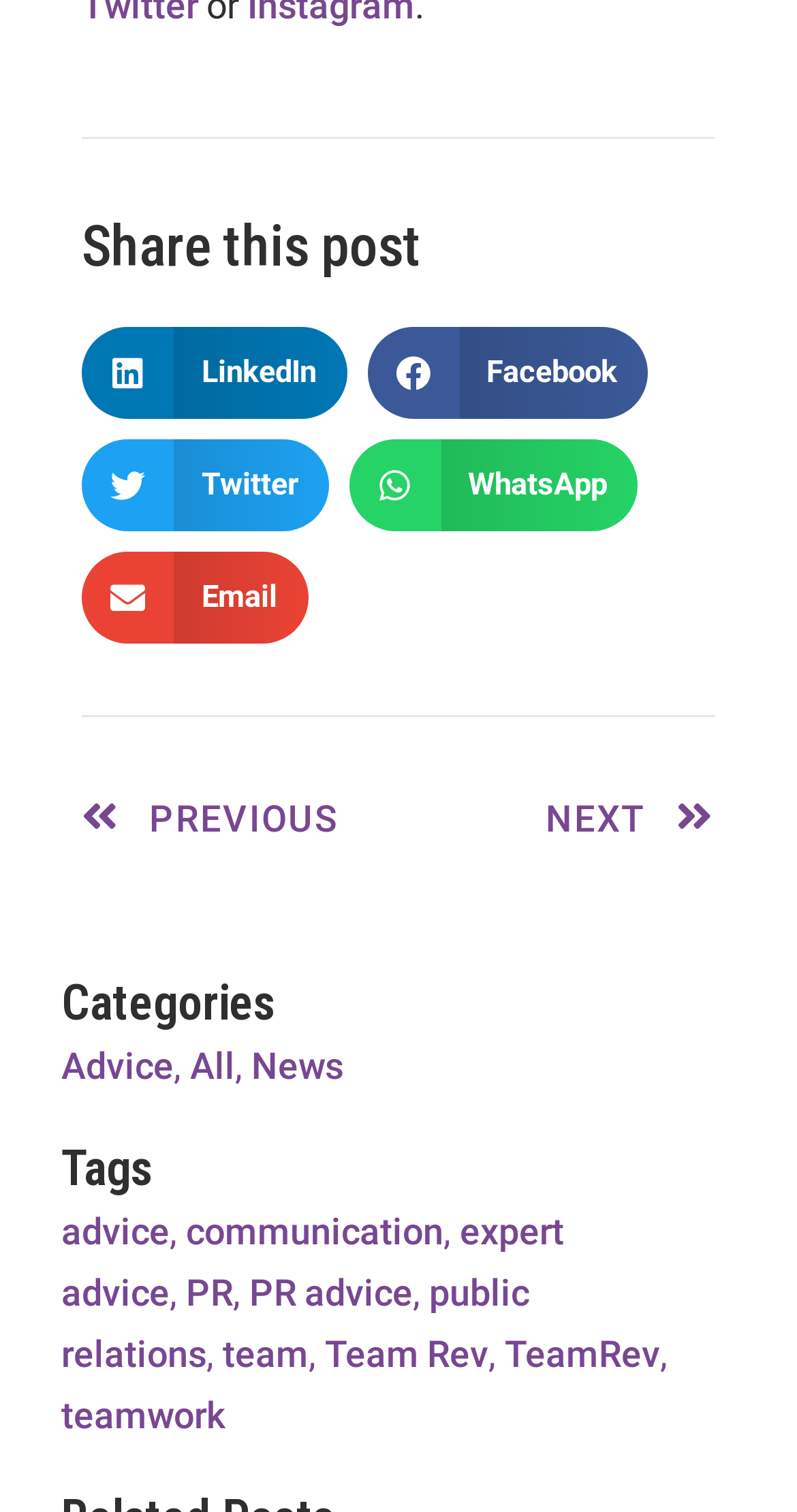Please identify the bounding box coordinates of the clickable area that will fulfill the following instruction: "Go to the 'News' page". The coordinates should be in the format of four float numbers between 0 and 1, i.e., [left, top, right, bottom].

[0.315, 0.69, 0.431, 0.719]